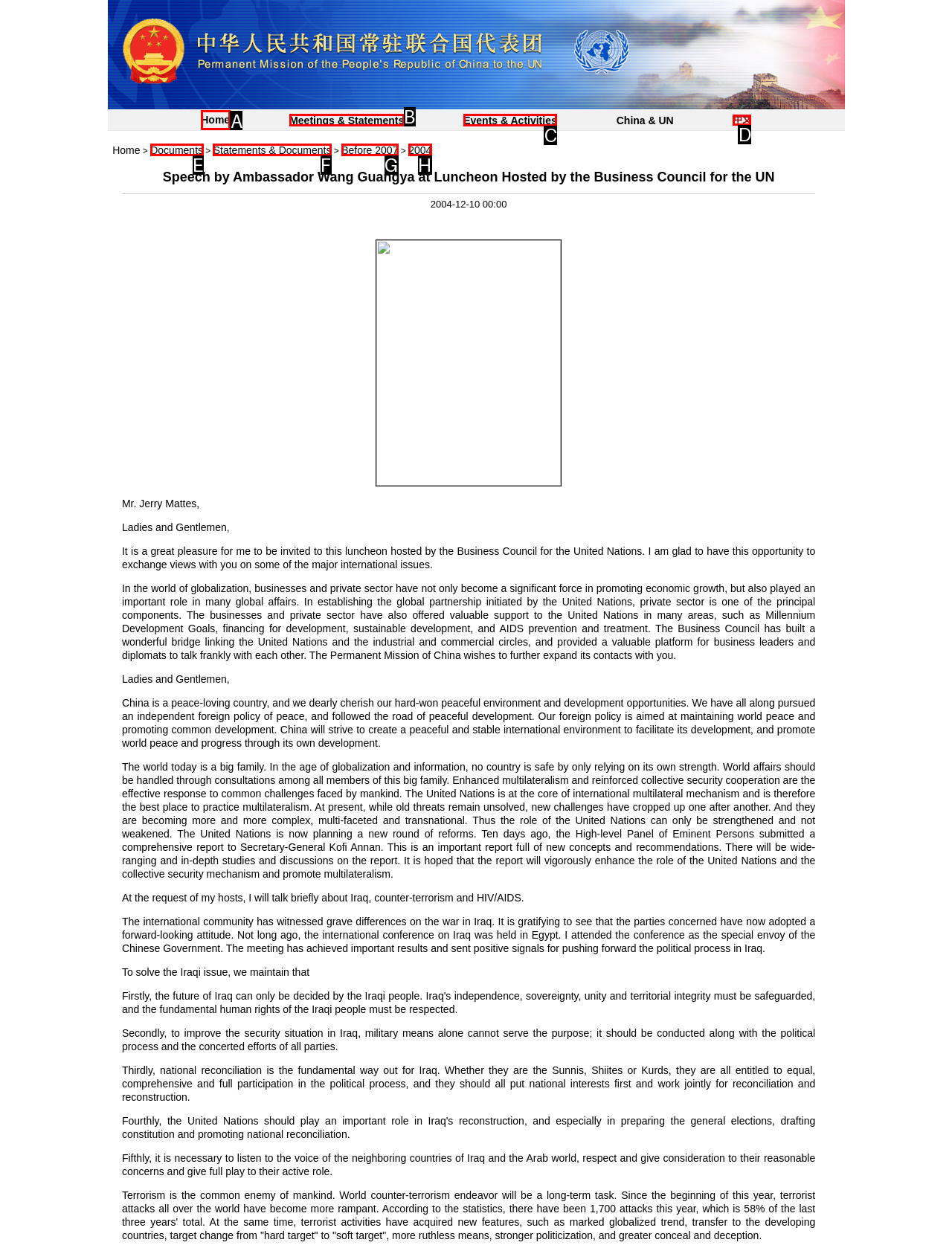Tell me which option I should click to complete the following task: Click on Home Answer with the option's letter from the given choices directly.

A